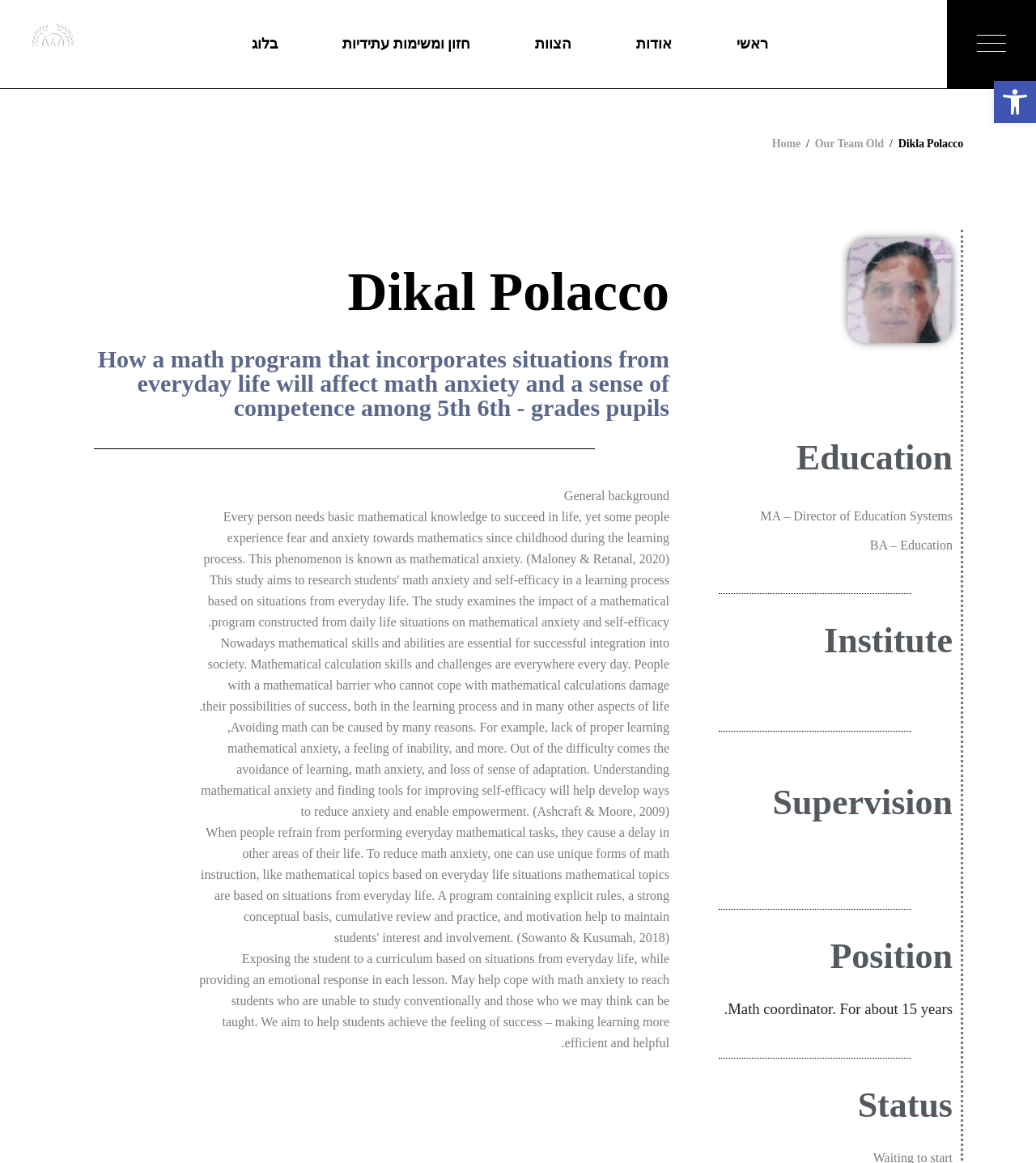Identify the bounding box coordinates of the section to be clicked to complete the task described by the following instruction: "Click the וורלד אקדמיק אונליין logo". The coordinates should be four float numbers between 0 and 1, formatted as [left, top, right, bottom].

[0.031, 0.02, 0.072, 0.056]